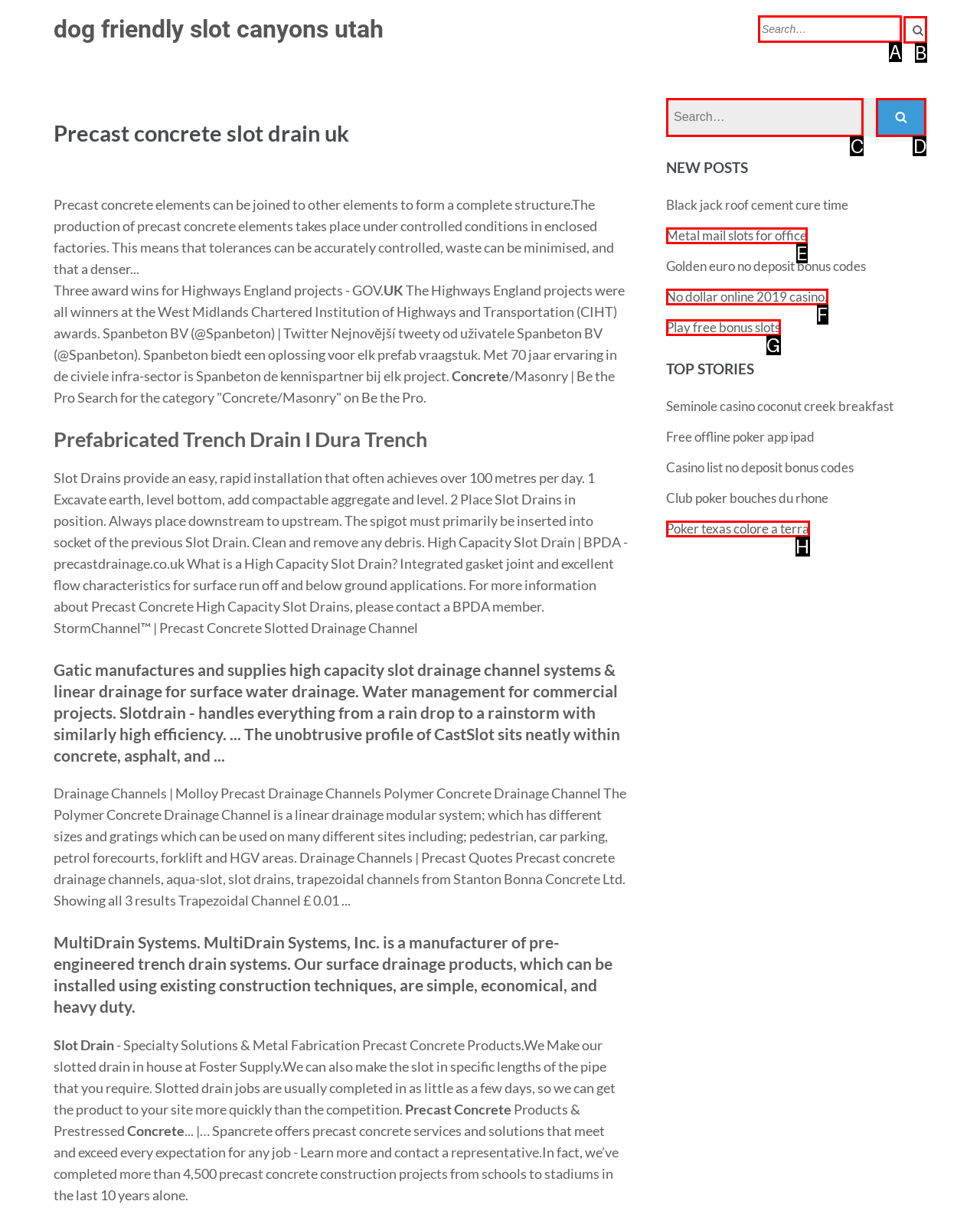Find the option that best fits the description: Play free bonus slots. Answer with the letter of the option.

G